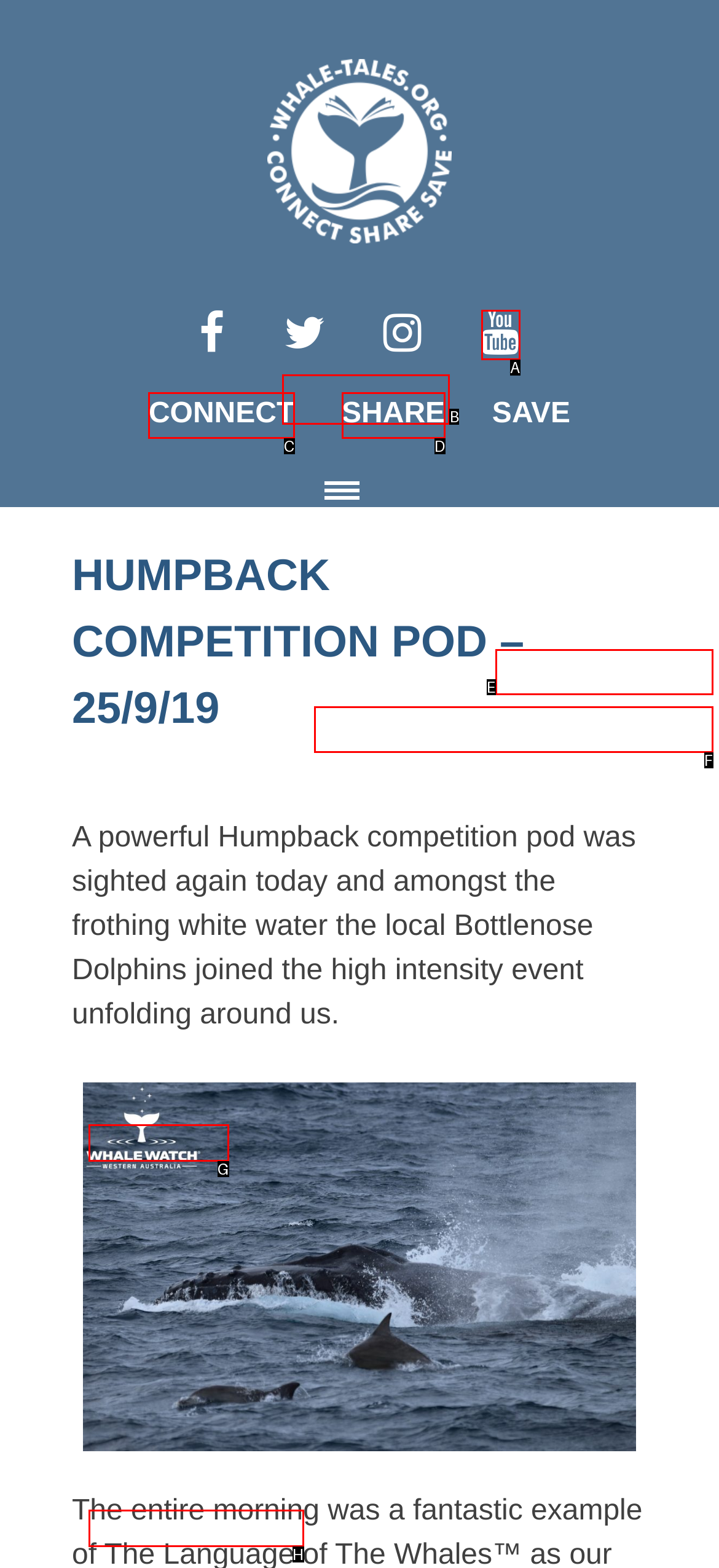To perform the task "Listen to the podcast", which UI element's letter should you select? Provide the letter directly.

E